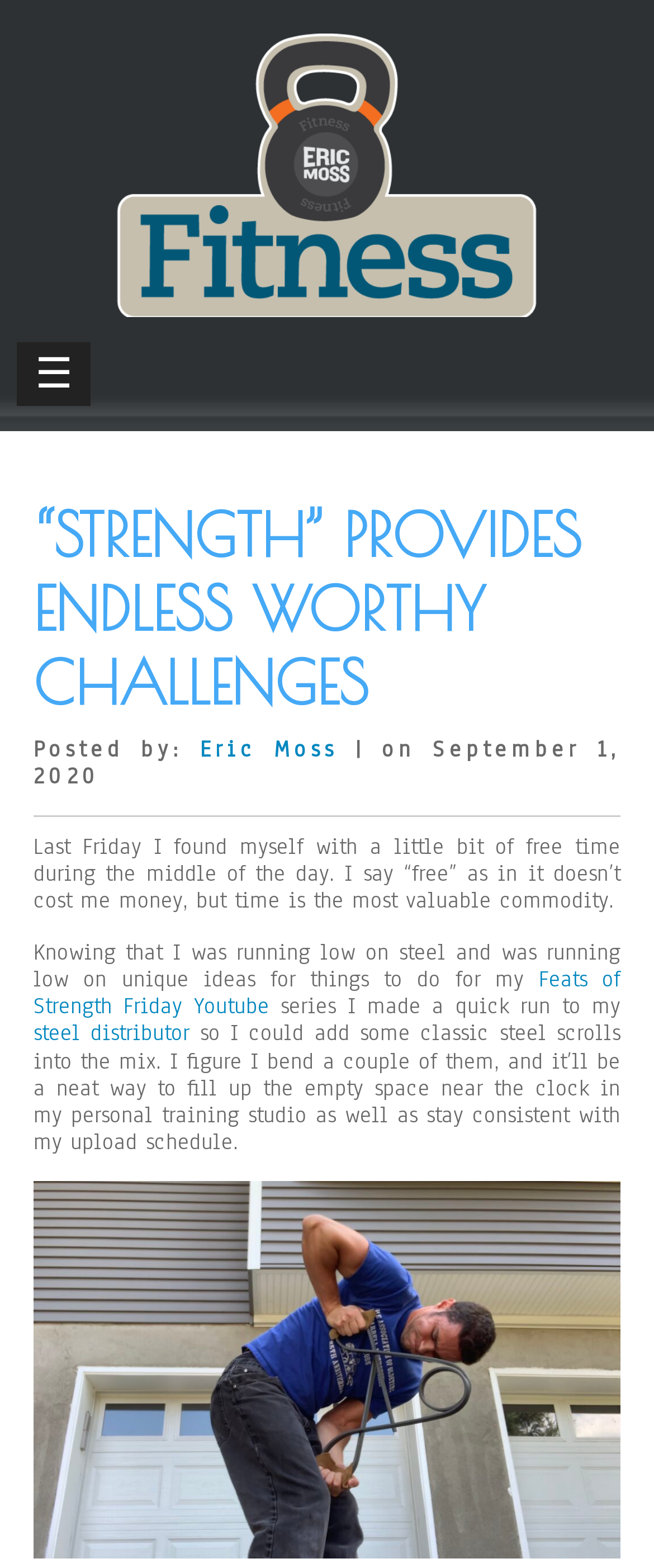What is the author doing on Friday? Using the information from the screenshot, answer with a single word or phrase.

Running low on steel and ideas